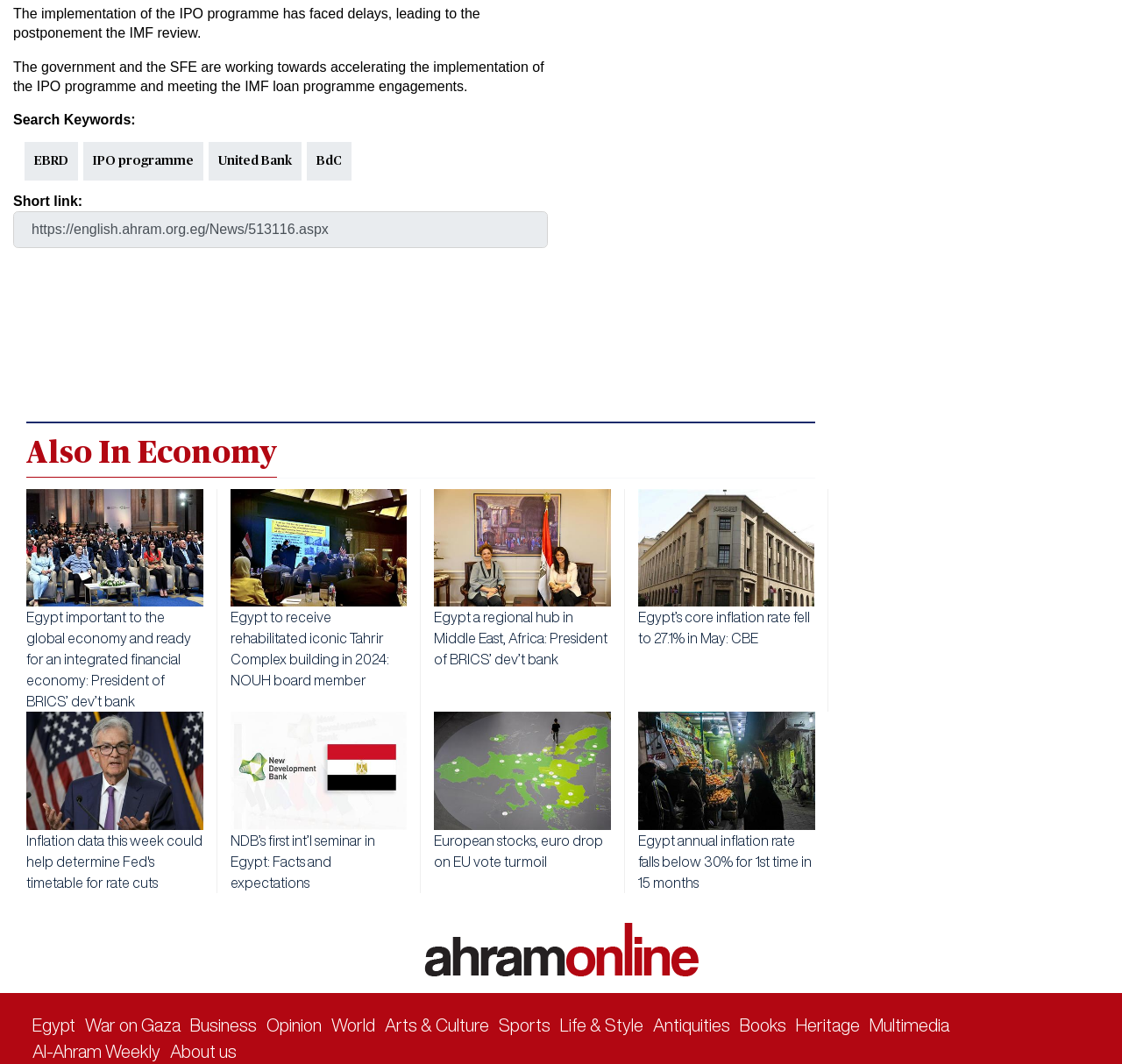Provide the bounding box coordinates for the UI element described in this sentence: "Arts & Culture". The coordinates should be four float values between 0 and 1, i.e., [left, top, right, bottom].

[0.343, 0.955, 0.436, 0.972]